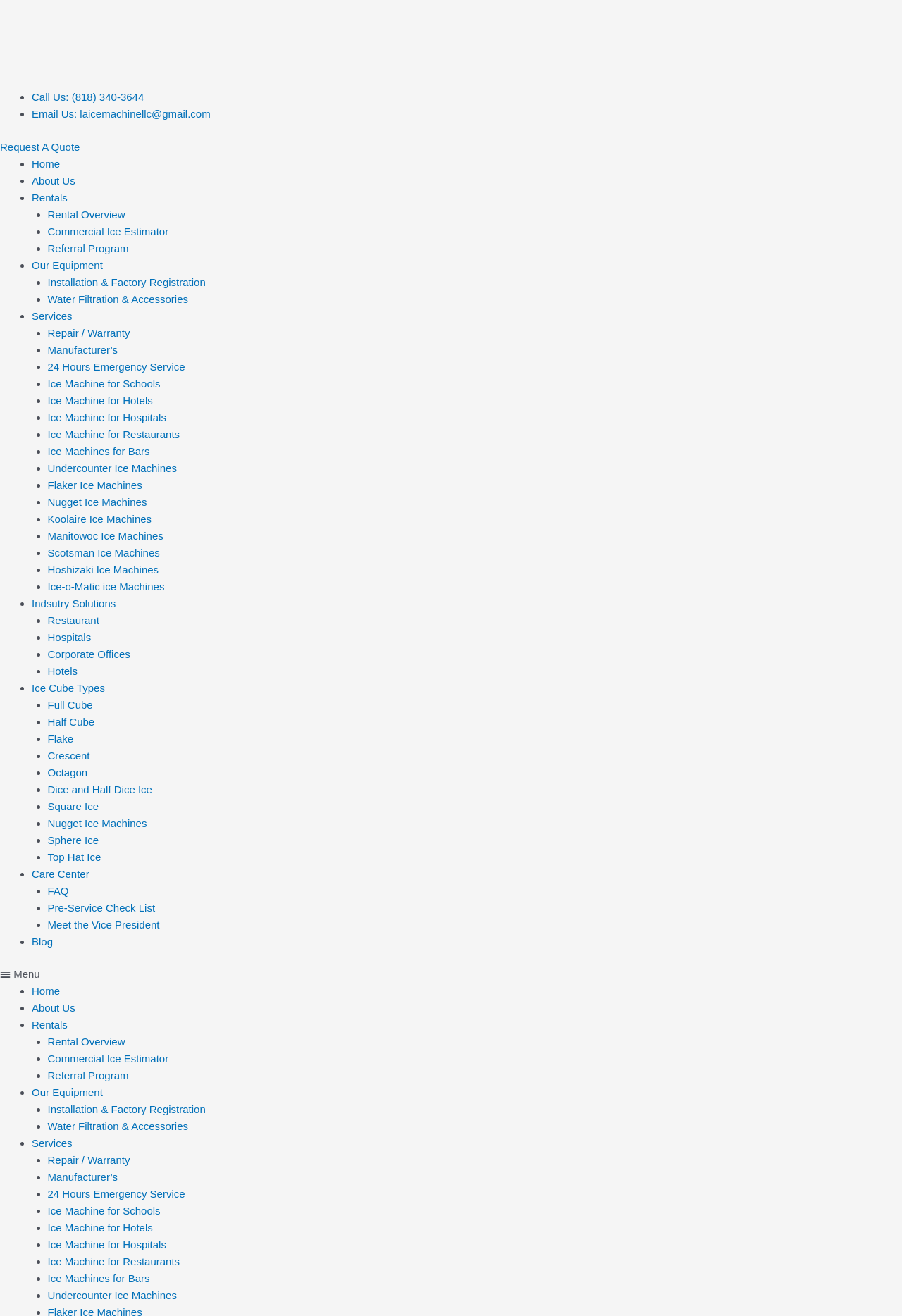Identify the bounding box coordinates of the area that should be clicked in order to complete the given instruction: "Call us". The bounding box coordinates should be four float numbers between 0 and 1, i.e., [left, top, right, bottom].

[0.035, 0.069, 0.16, 0.078]